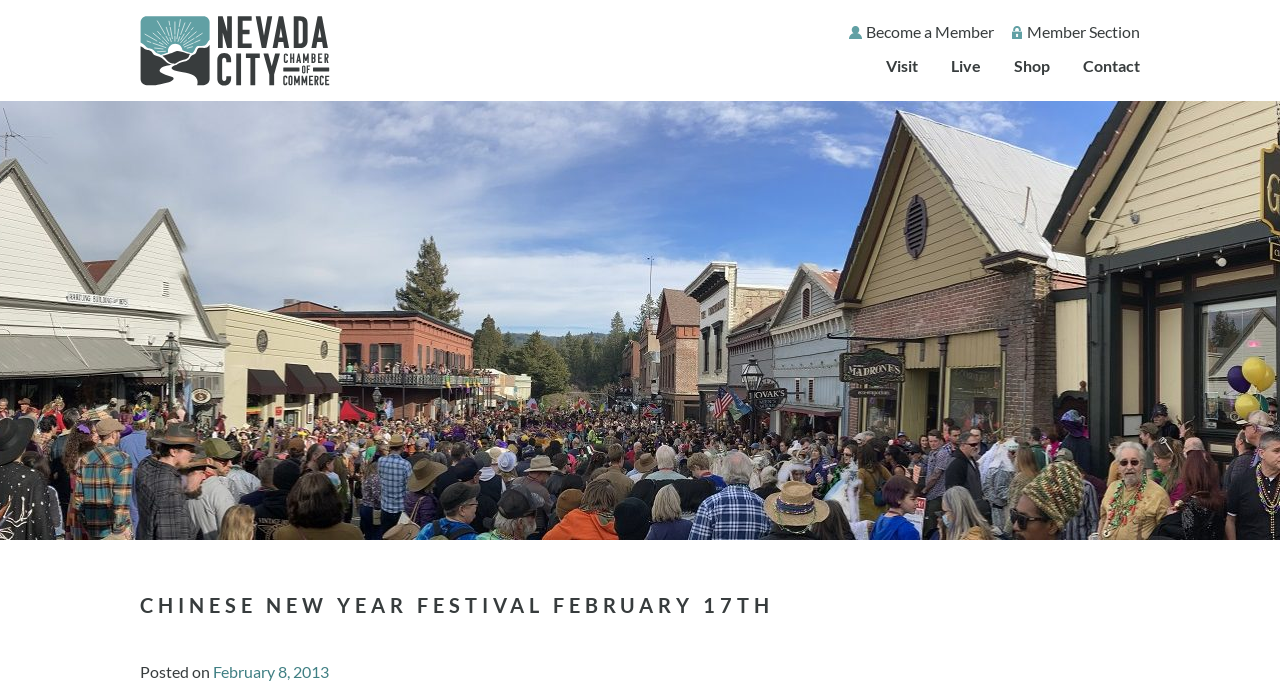Based on the element description: "Member Section", identify the UI element and provide its bounding box coordinates. Use four float numbers between 0 and 1, [left, top, right, bottom].

[0.791, 0.029, 0.891, 0.064]